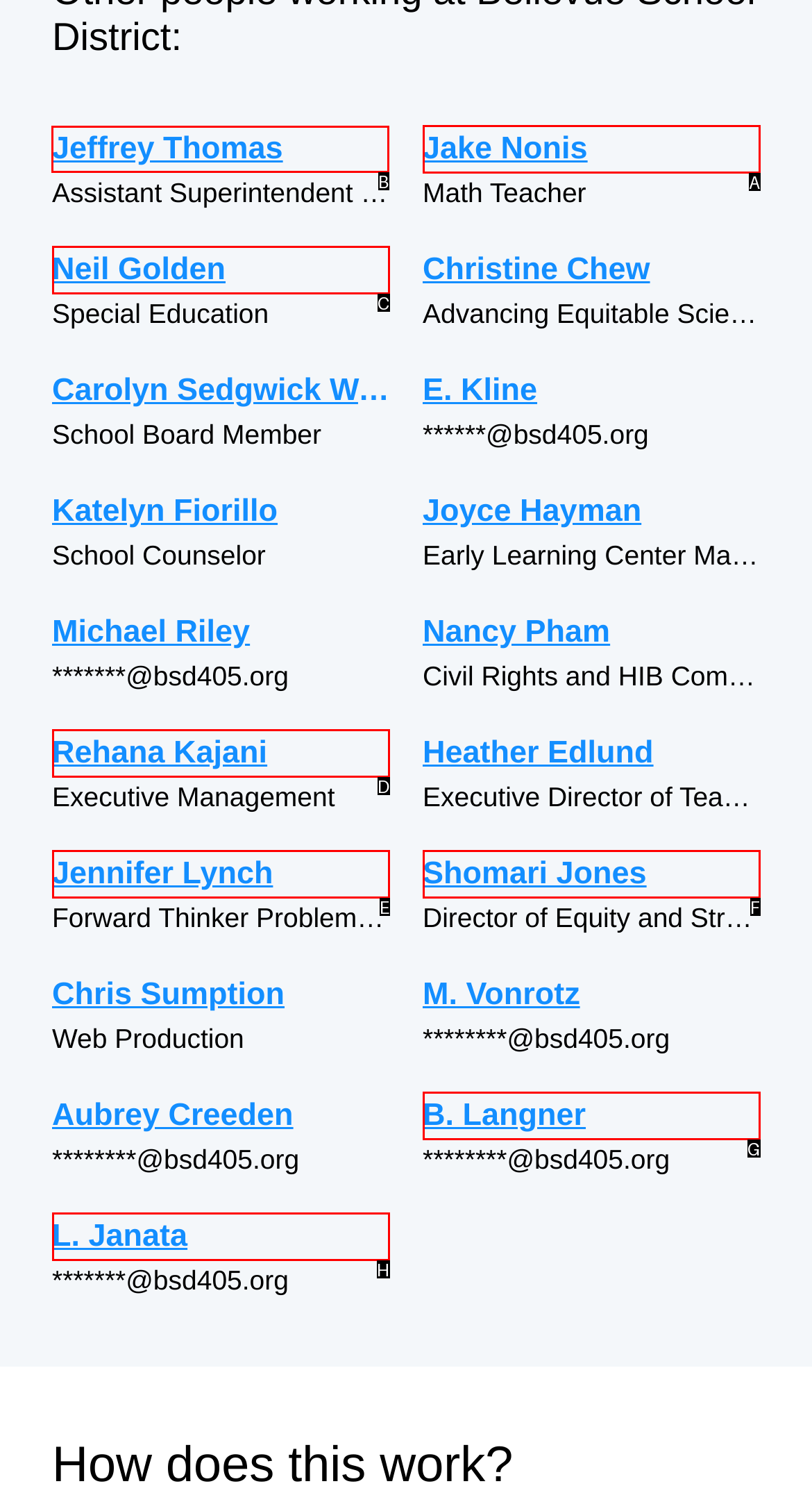Which UI element's letter should be clicked to achieve the task: View Jeffrey Thomas's profile
Provide the letter of the correct choice directly.

B